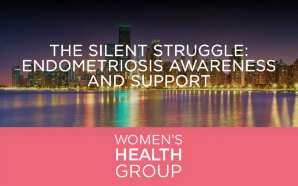Respond with a single word or phrase for the following question: 
What is the focus of the 'WOMEN'S HEALTH GROUP'?

Women's health issues